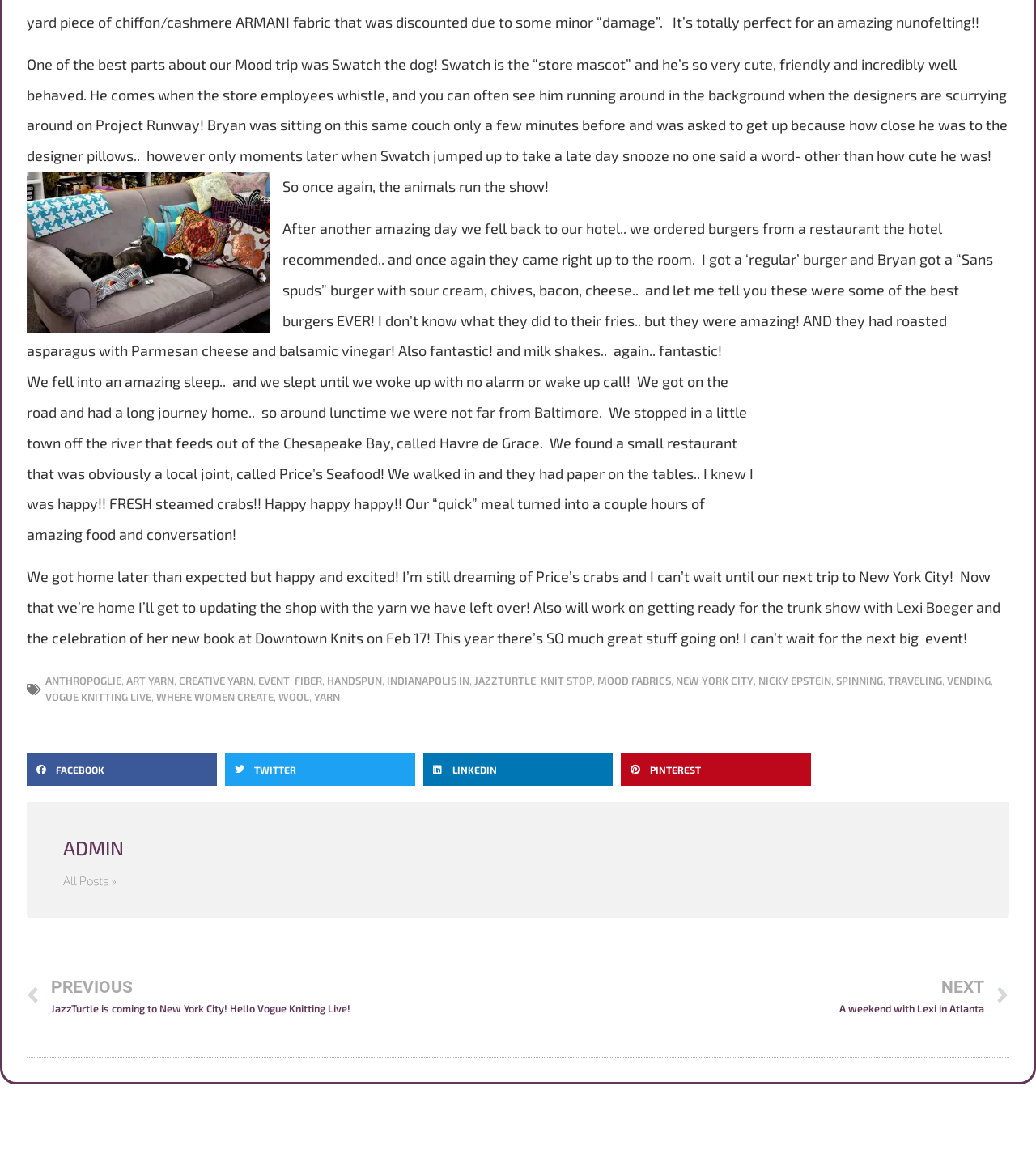Determine the bounding box coordinates of the clickable region to follow the instruction: "View the 'MOOD FABRICS' page".

[0.577, 0.574, 0.648, 0.585]